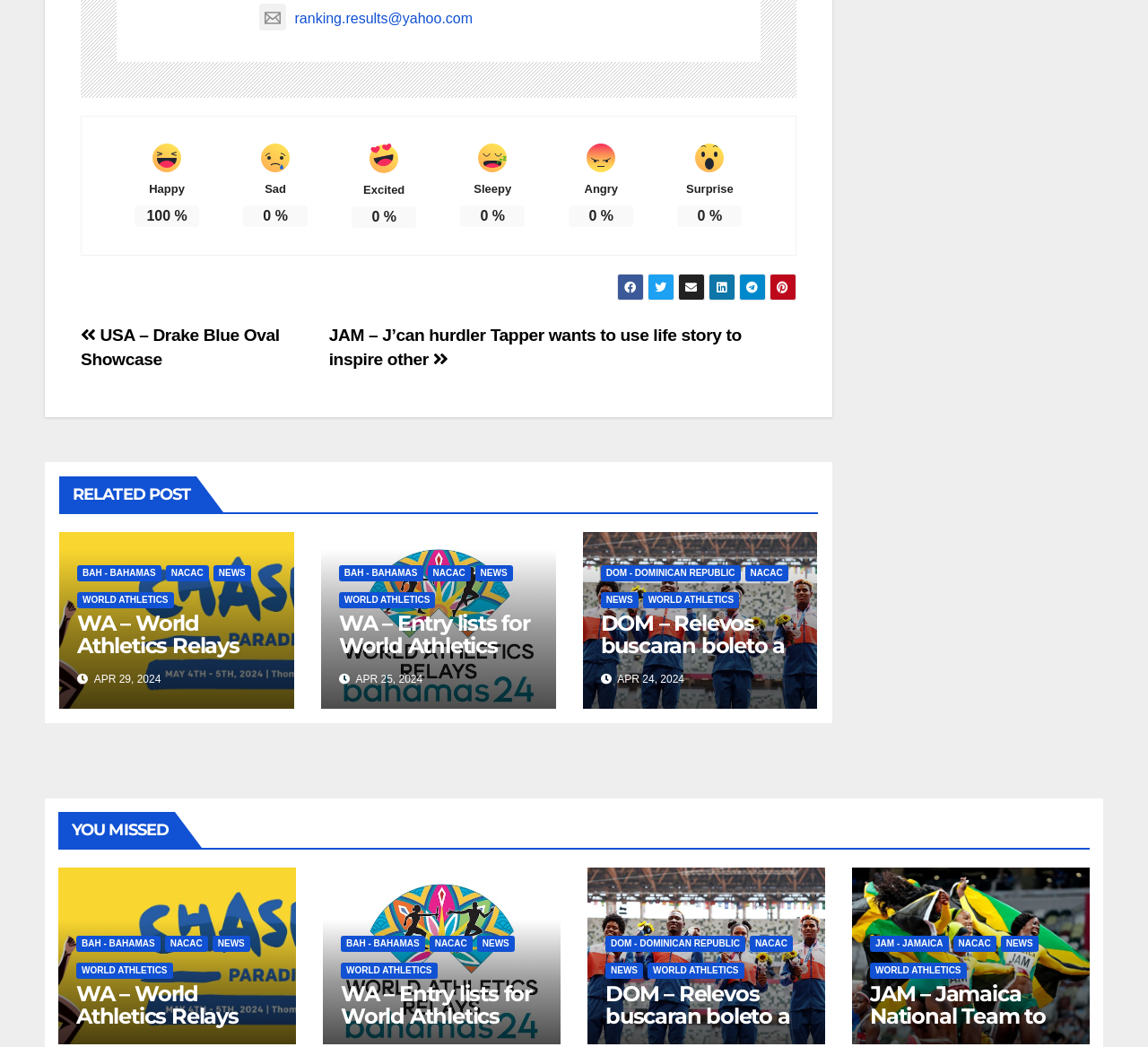How many sections are there in the webpage?
Please ensure your answer to the question is detailed and covers all necessary aspects.

I identified three sections in the webpage: 'Posts', 'RELATED POST', and 'YOU MISSED'. Each section has its own heading and contains a list of links.